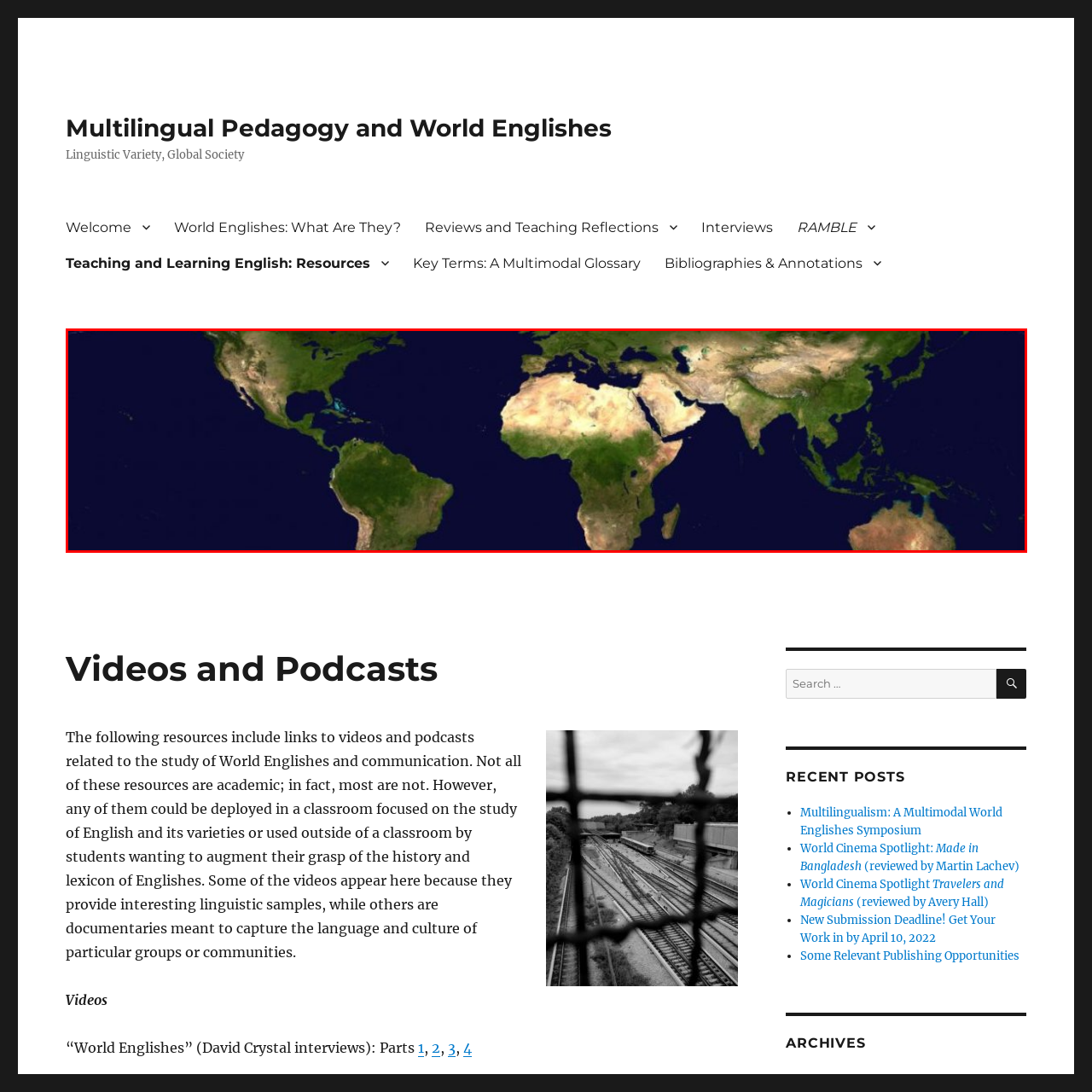What color represents the oceans in the image?
Inspect the image enclosed by the red bounding box and provide a detailed and comprehensive answer to the question.

The image uses a vibrant color scheme to illustrate the varying terrains and geographical features. The deep blue color is used to represent the surrounding oceans, emphasizing the planet's interconnectedness.